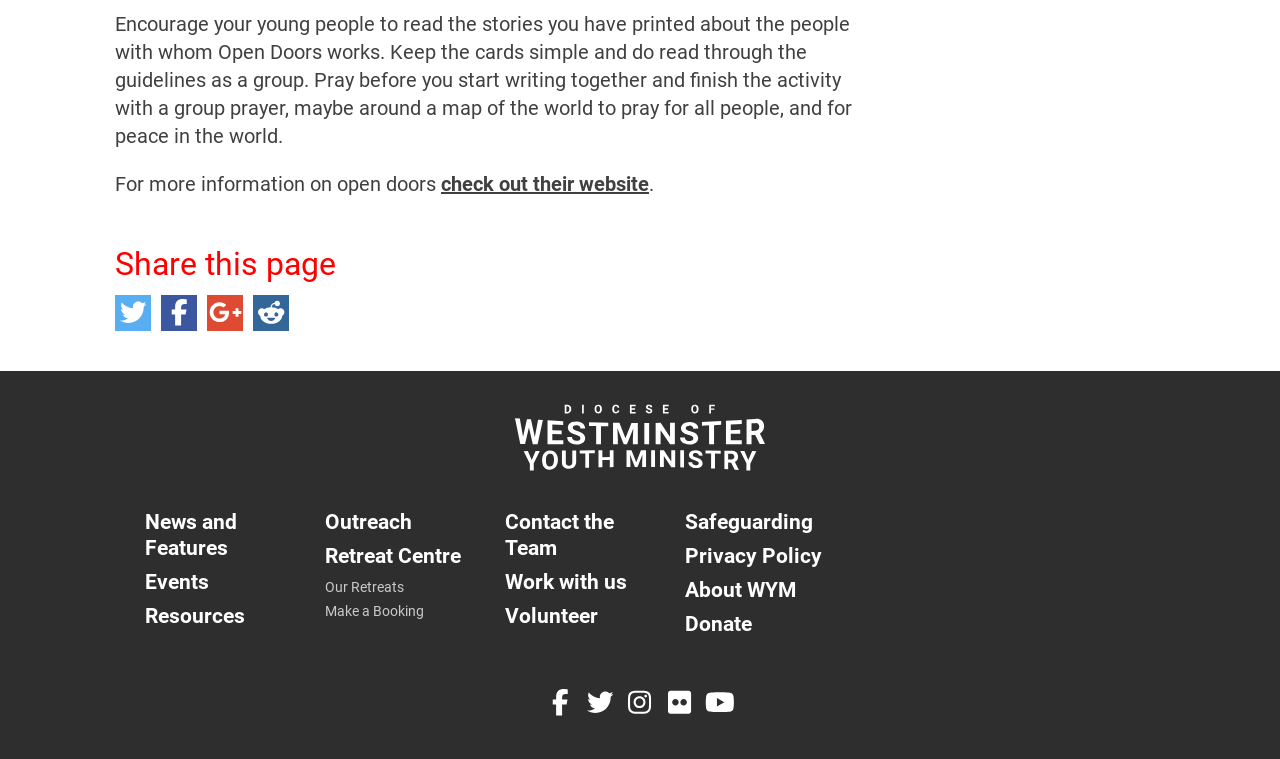Please study the image and answer the question comprehensively:
How many links are available under the 'Resources' section?

There is only one link 'Resources' available, but it does not have any sub-links or dropdown menu items.